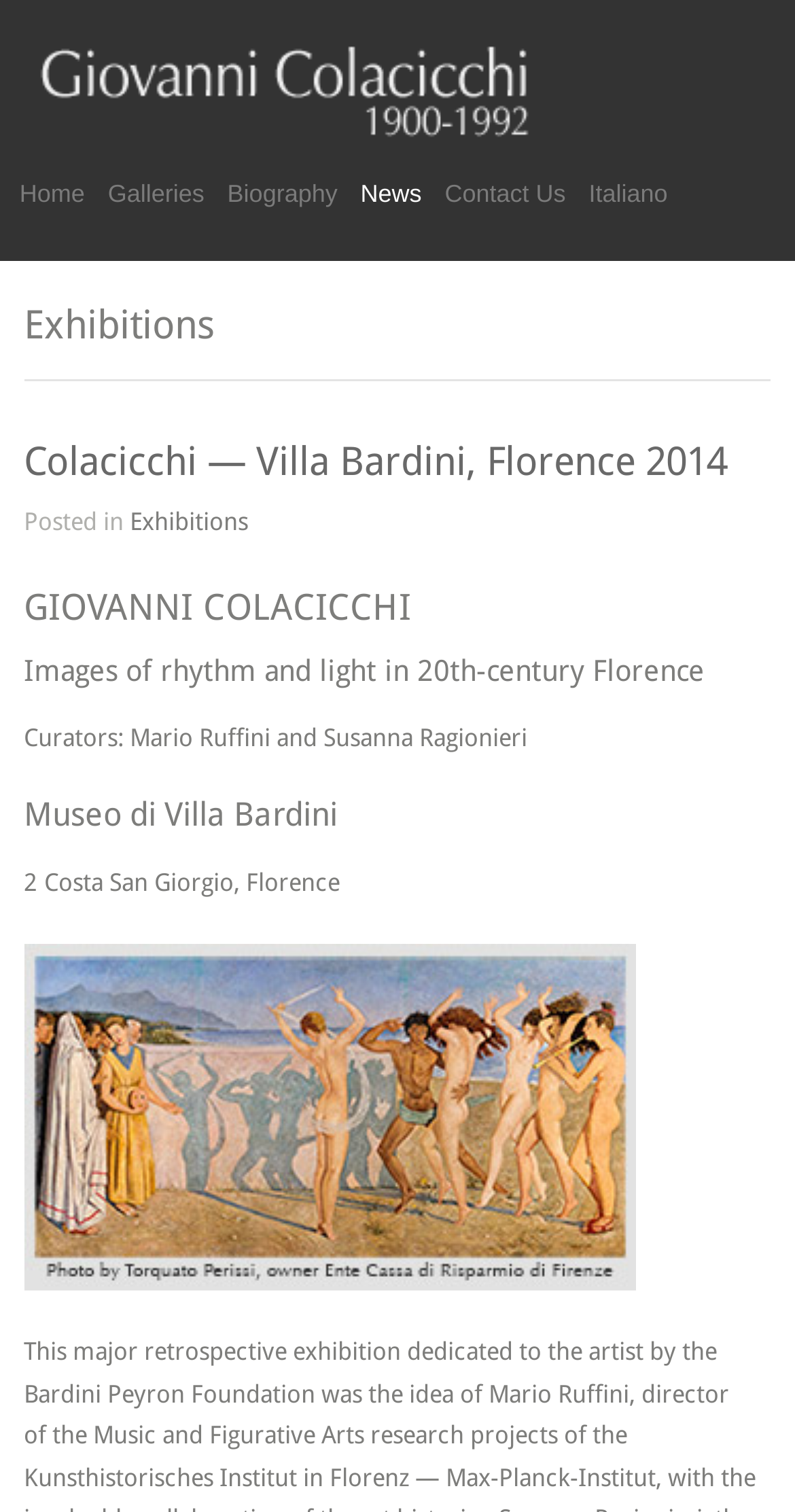Given the description Contact Us, predict the bounding box coordinates of the UI element. Ensure the coordinates are in the format (top-left x, top-left y, bottom-right x, bottom-right y) and all values are between 0 and 1.

[0.559, 0.112, 0.712, 0.146]